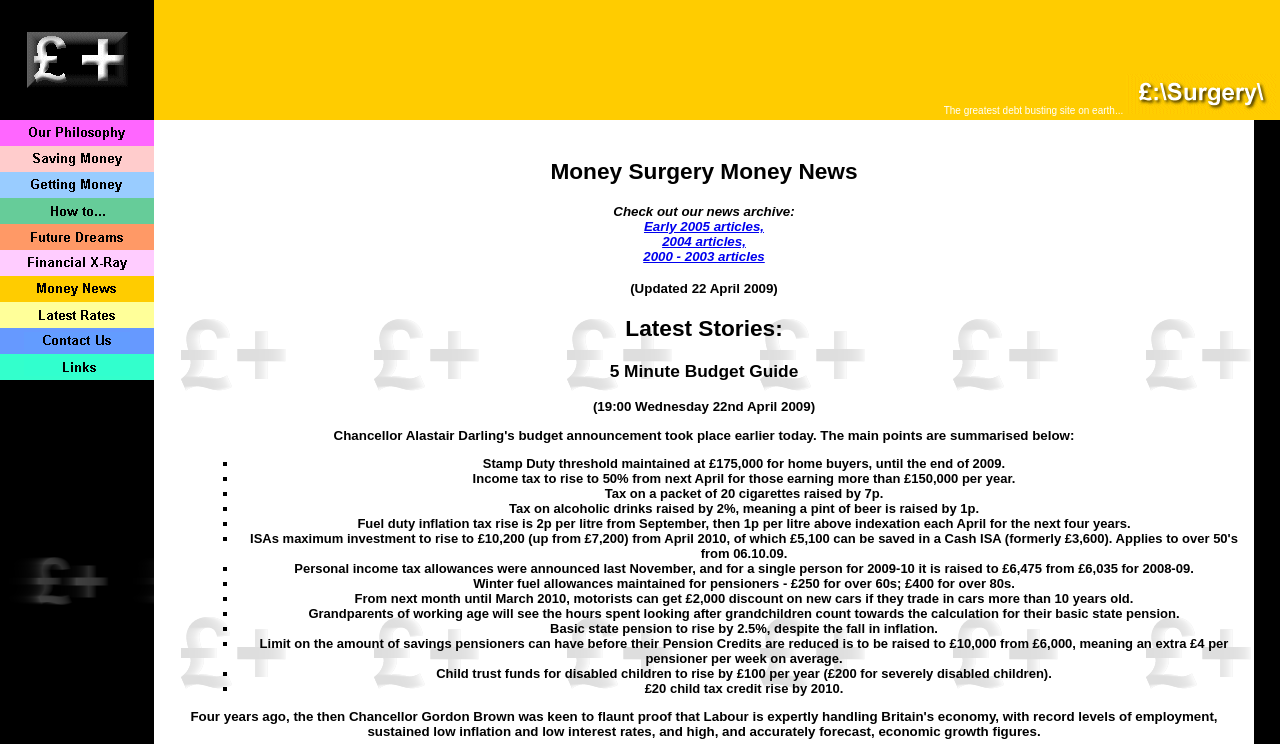Select the bounding box coordinates of the element I need to click to carry out the following instruction: "Learn how to save money".

[0.019, 0.21, 0.102, 0.23]